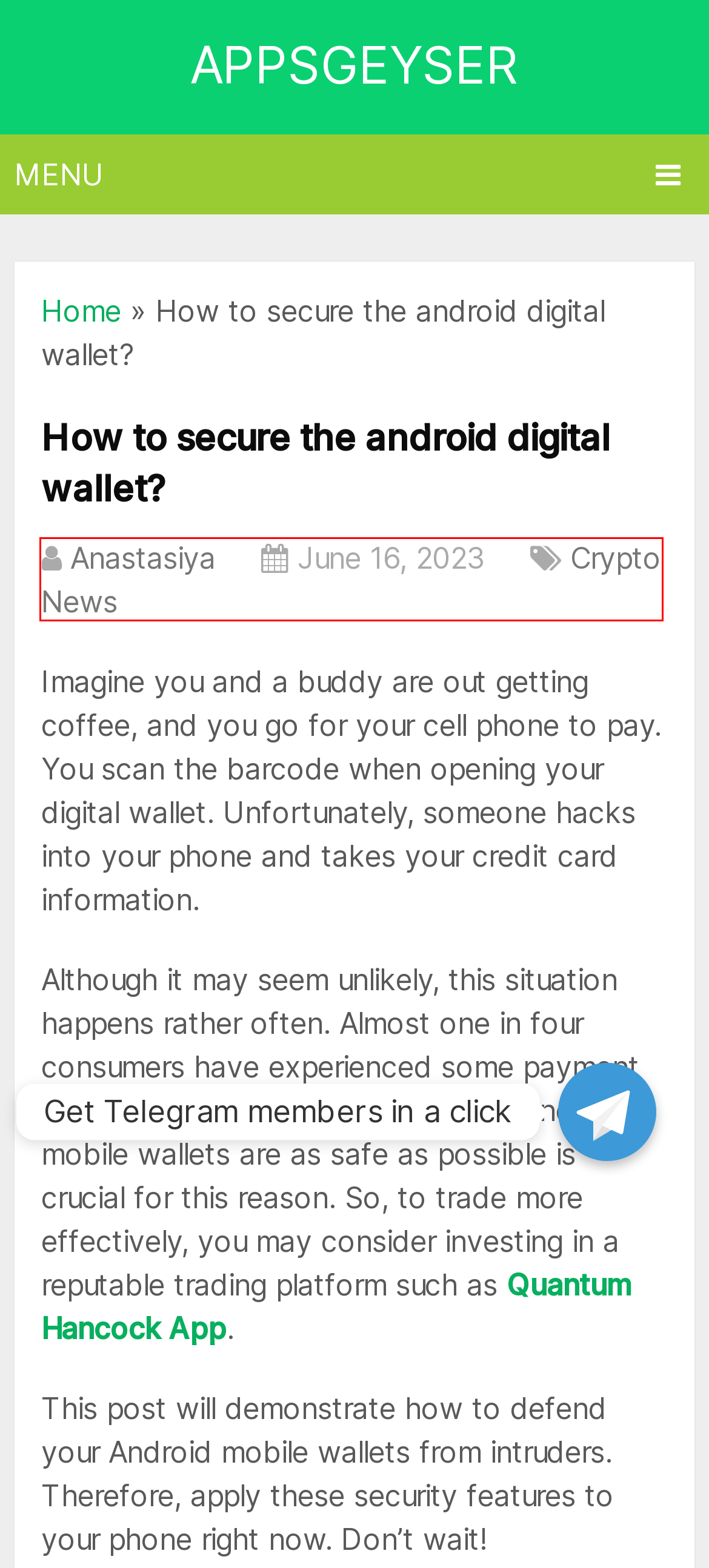You are given a webpage screenshot where a red bounding box highlights an element. Determine the most fitting webpage description for the new page that loads after clicking the element within the red bounding box. Here are the candidates:
A. Build your own app without code online - create any app without coding
B. Blog About App Develoment with App Templates for Android | Appsgeyser
C. Articles from Anastasiya about Android App Development
D. How to Create Apps for Android without Coding? FREE App Creator. | Appsgeyser
E. Quantum Hancock ™ | The Official Site 【UPDATED 2024】
F. Blog About Crypto News from AppsGeyser | Appsgeyser
G. Android App Development Blog: Free Tips and Tutorials | Appsgeyser
H. Publish Guest Post with do-follow backlinks | Appsgeyser

F